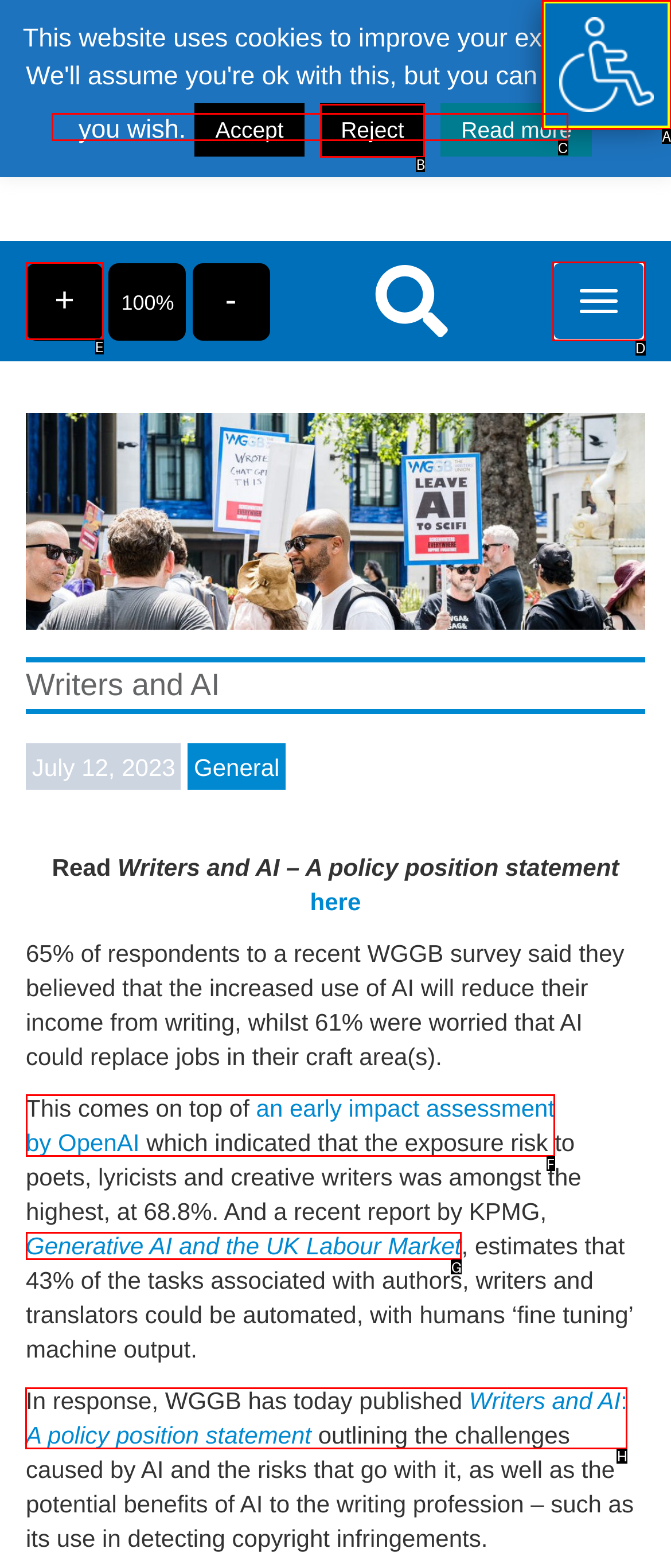Please identify the correct UI element to click for the task: view November 2020 Respond with the letter of the appropriate option.

None